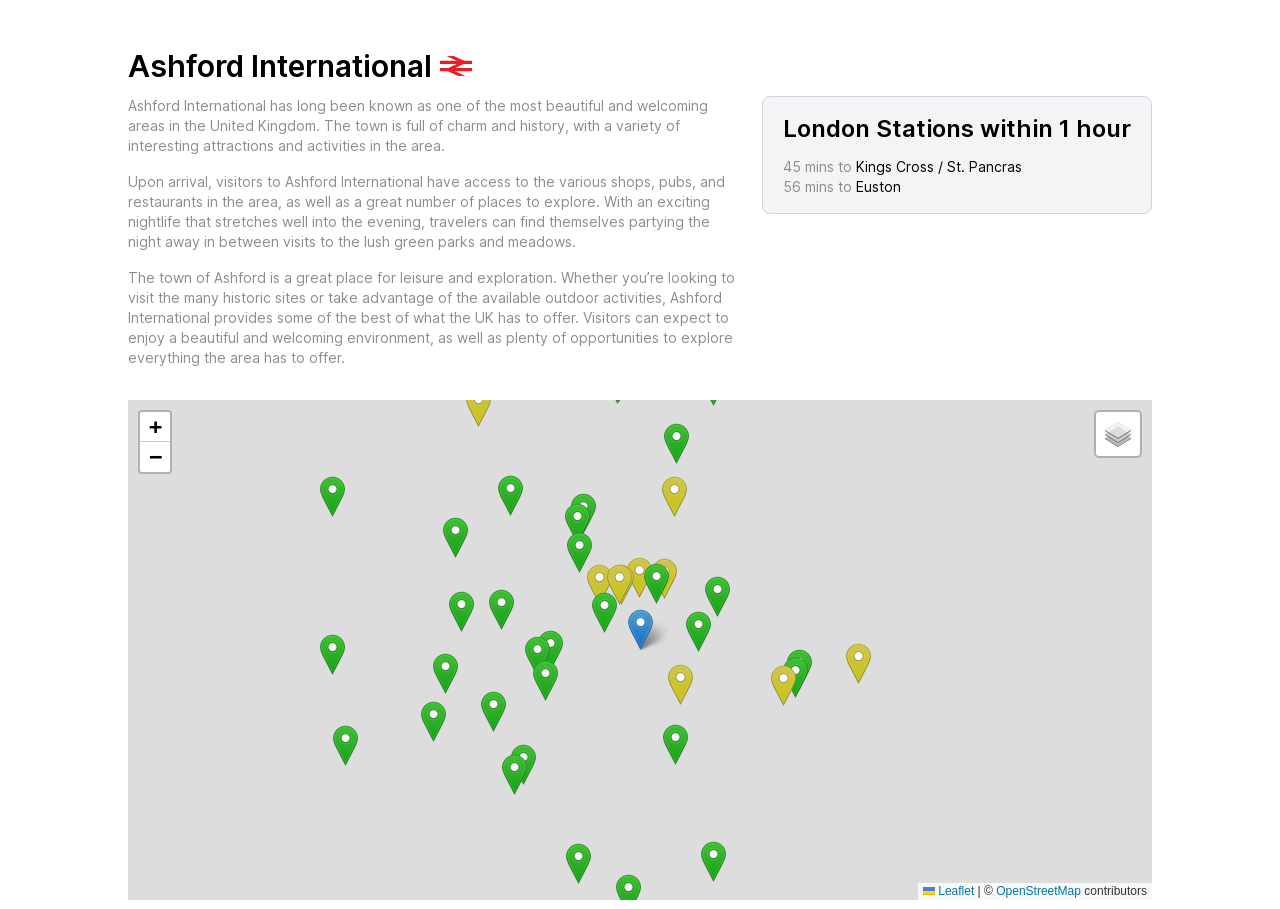Select the bounding box coordinates of the element I need to click to carry out the following instruction: "View information about Ashford International".

[0.1, 0.053, 0.338, 0.092]